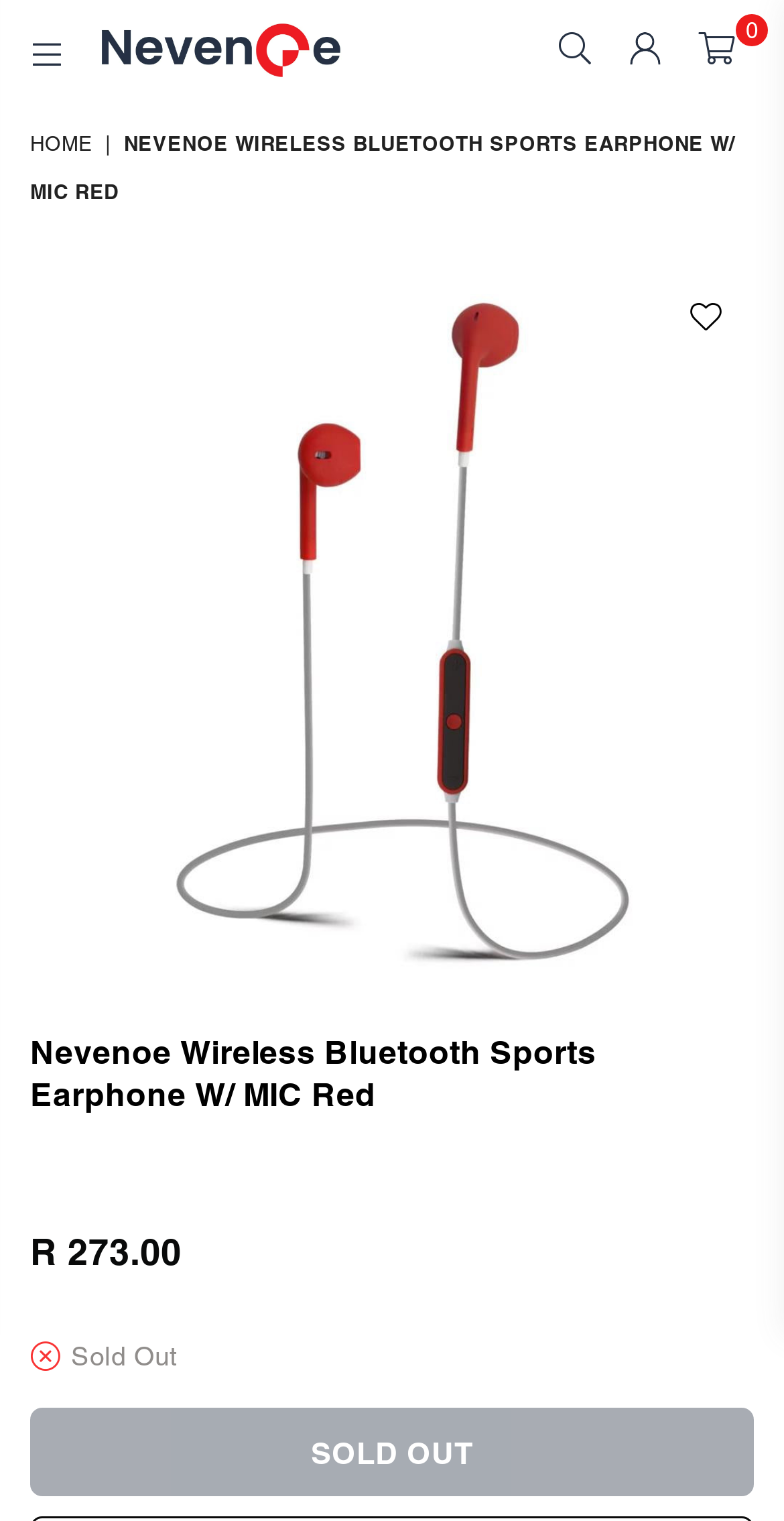Identify the bounding box of the HTML element described as: "Wishlist".

[0.879, 0.19, 0.923, 0.222]